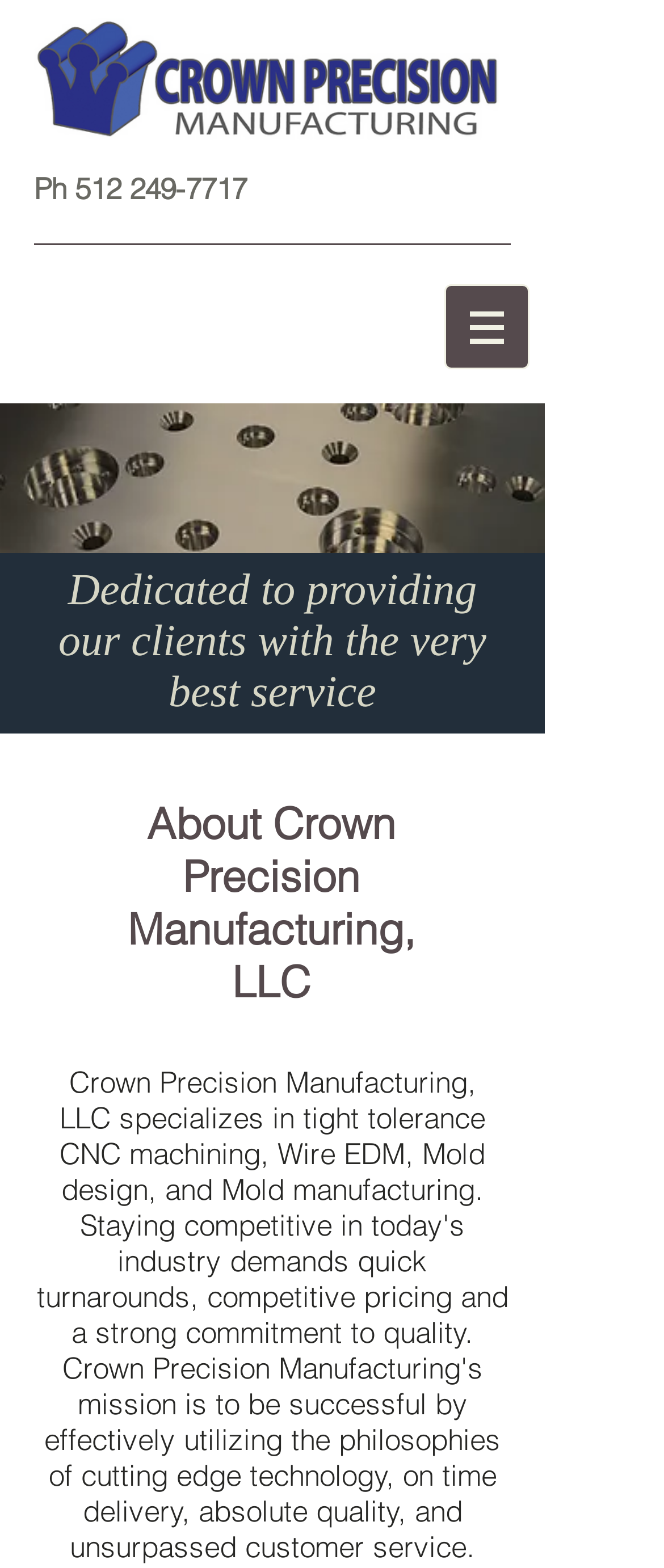Given the content of the image, can you provide a detailed answer to the question?
Is the navigation menu expanded?

I determined that the navigation menu is not expanded by looking at the button element with the attribute 'expanded: False' which suggests that the menu is currently collapsed.